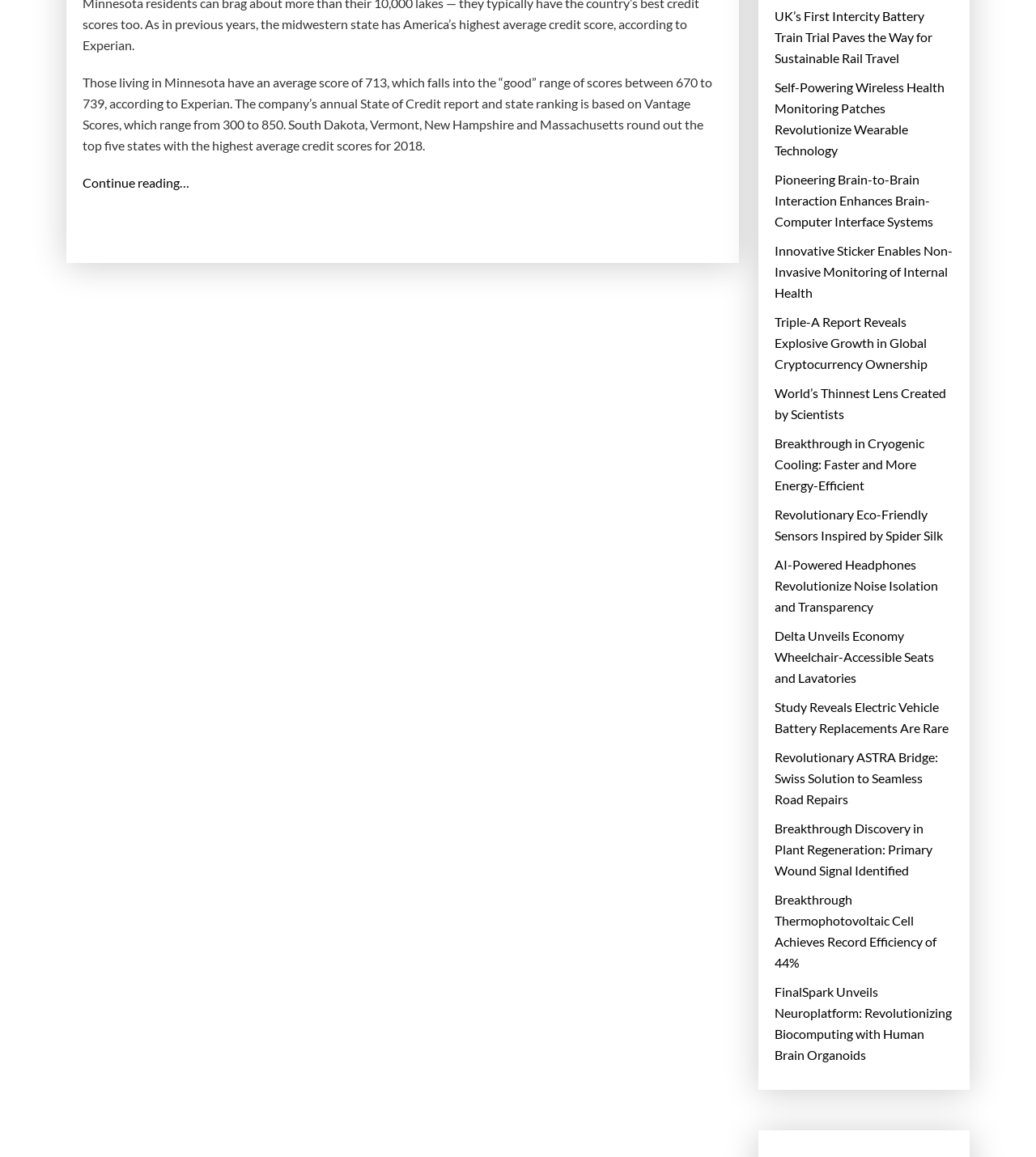How many links are there on the webpage? Based on the screenshot, please respond with a single word or phrase.

18